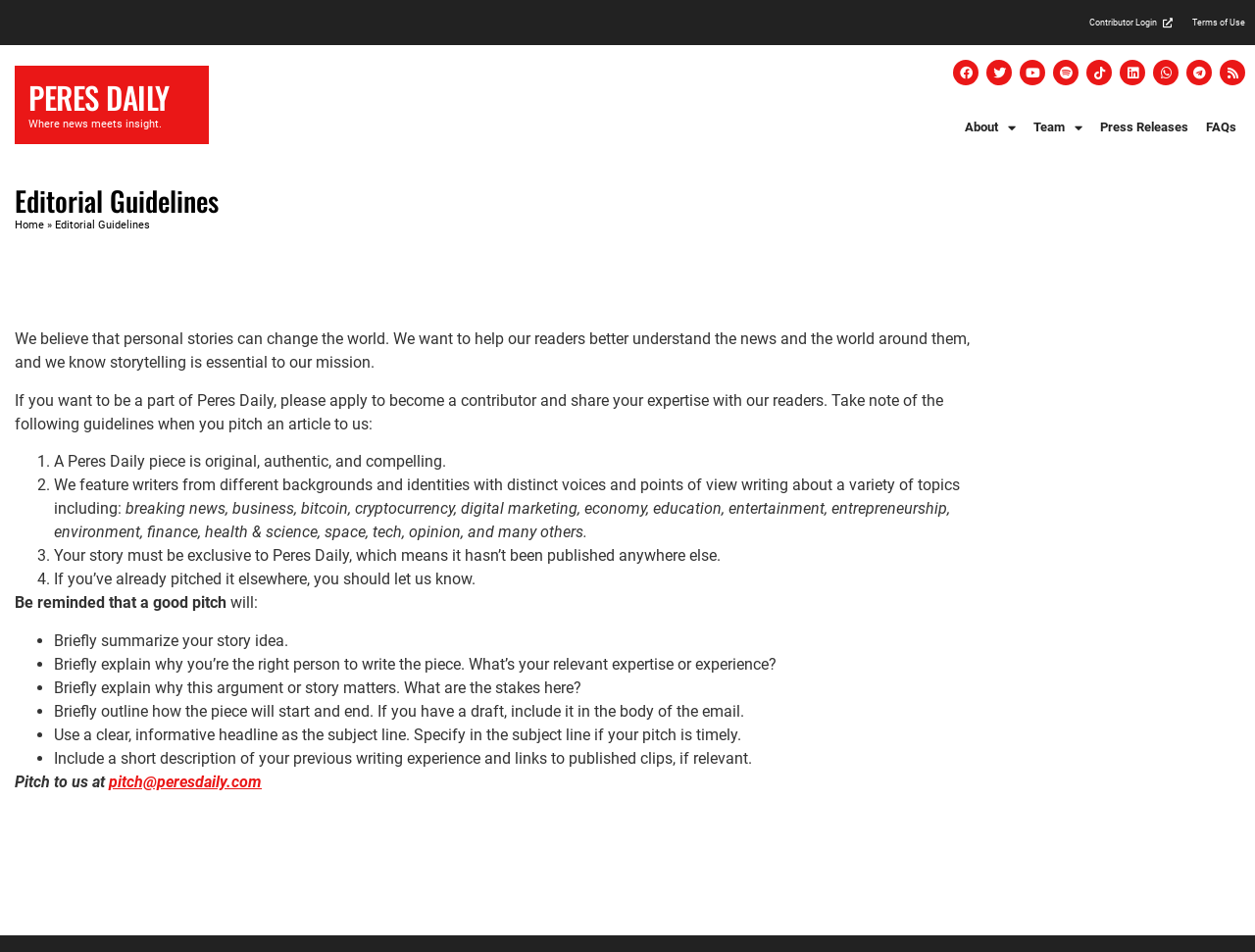Provide the bounding box coordinates for the area that should be clicked to complete the instruction: "Pitch an article to the editor".

[0.087, 0.811, 0.209, 0.831]